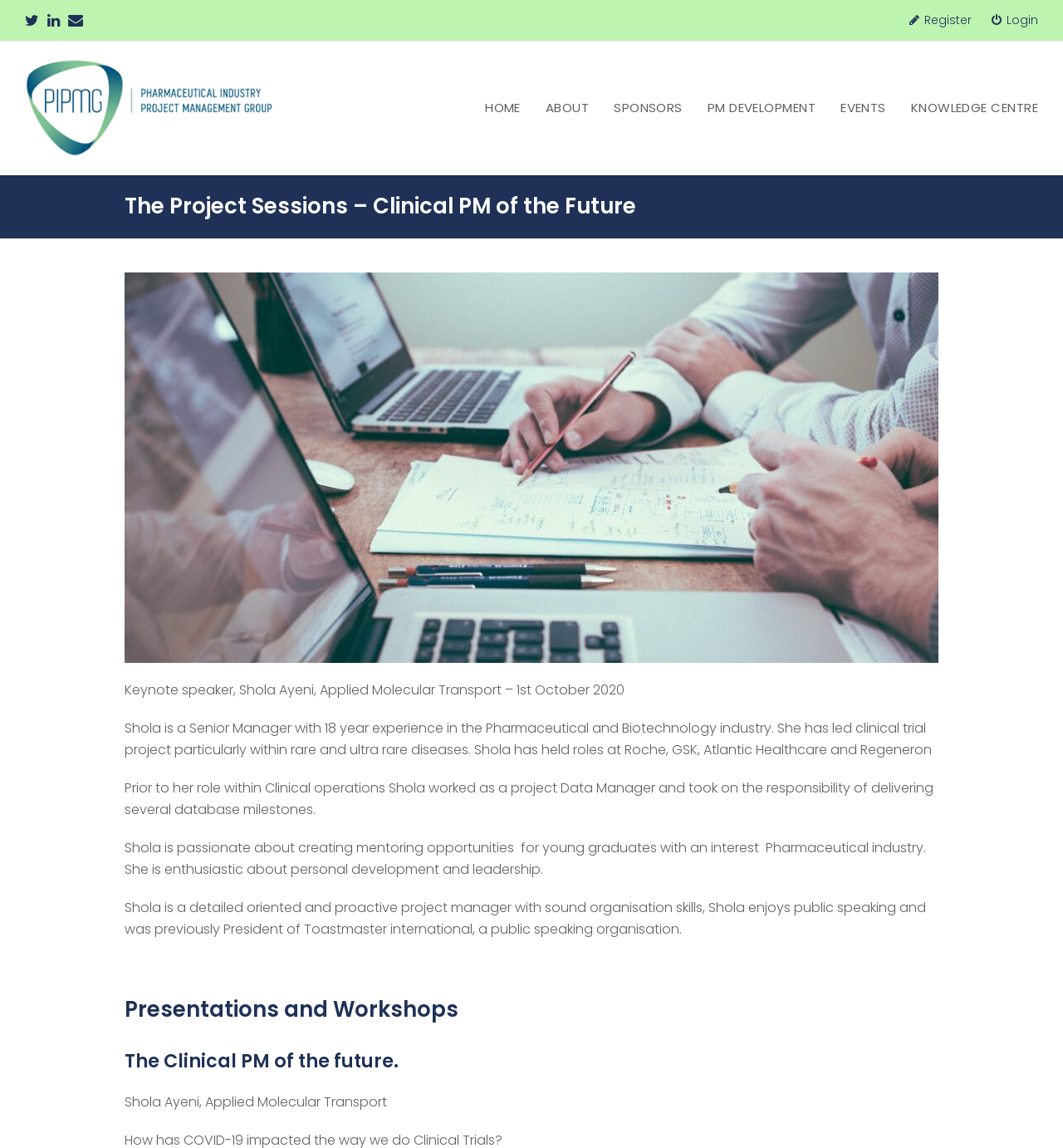Find and generate the main title of the webpage.

The Project Sessions – Clinical PM of the Future